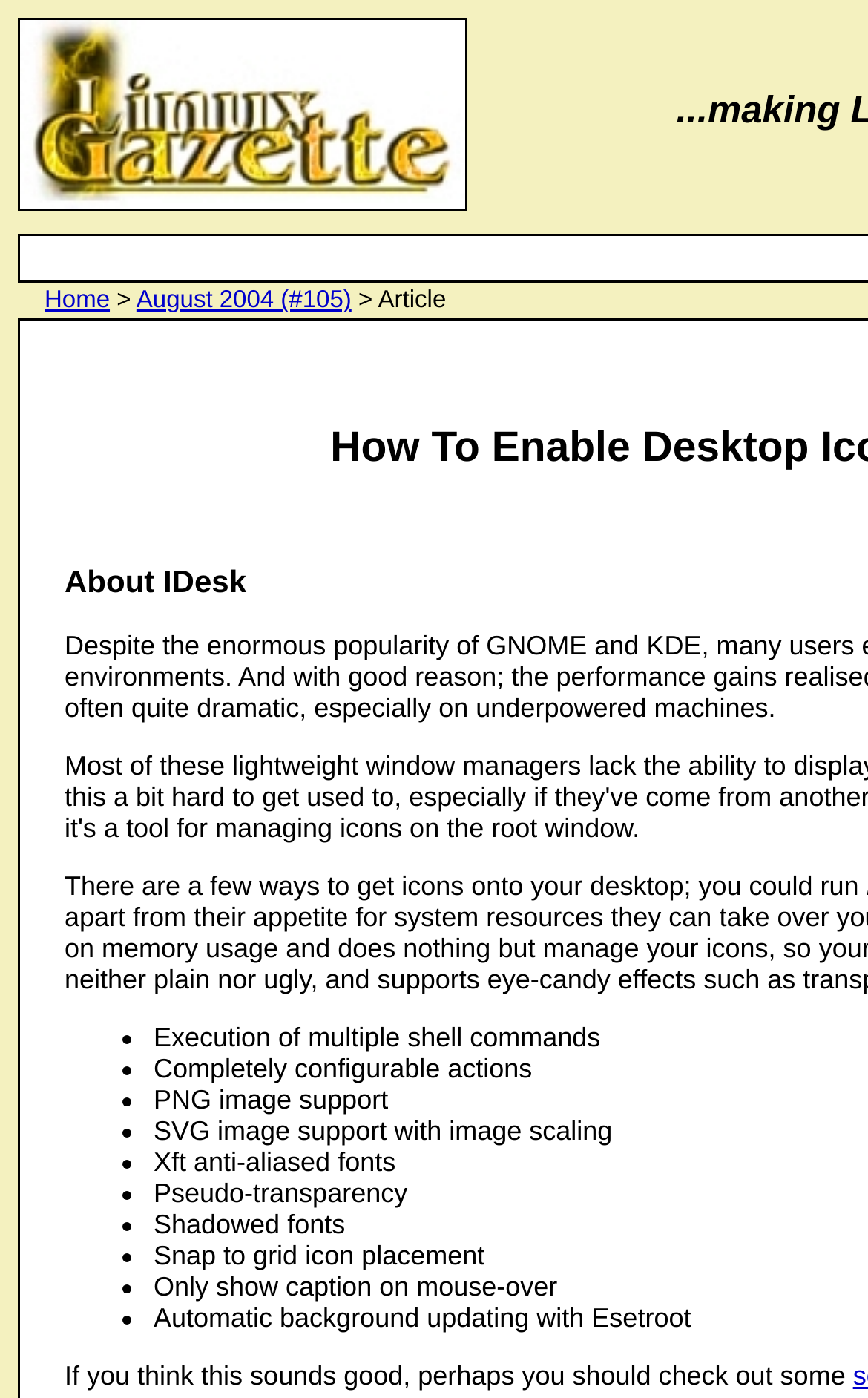Given the description Home, predict the bounding box coordinates of the UI element. Ensure the coordinates are in the format (top-left x, top-left y, bottom-right x, bottom-right y) and all values are between 0 and 1.

[0.051, 0.205, 0.127, 0.225]